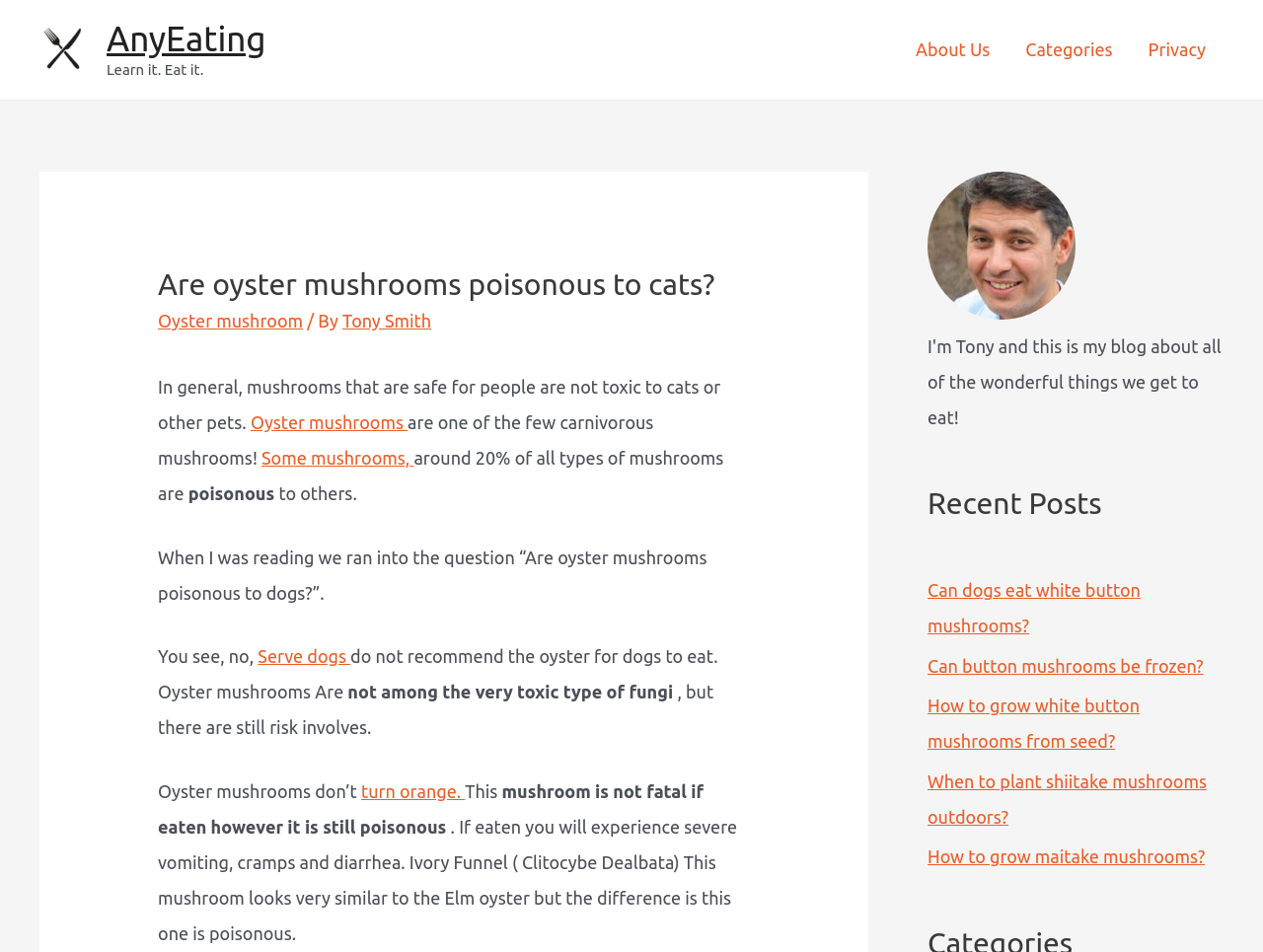Please identify the bounding box coordinates of the element's region that I should click in order to complete the following instruction: "Visit the page about 'Can dogs eat white button mushrooms?'". The bounding box coordinates consist of four float numbers between 0 and 1, i.e., [left, top, right, bottom].

[0.734, 0.61, 0.903, 0.668]